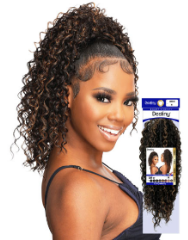Please answer the following question using a single word or phrase: 
What is the purpose of the drawstring feature?

Customizable fit